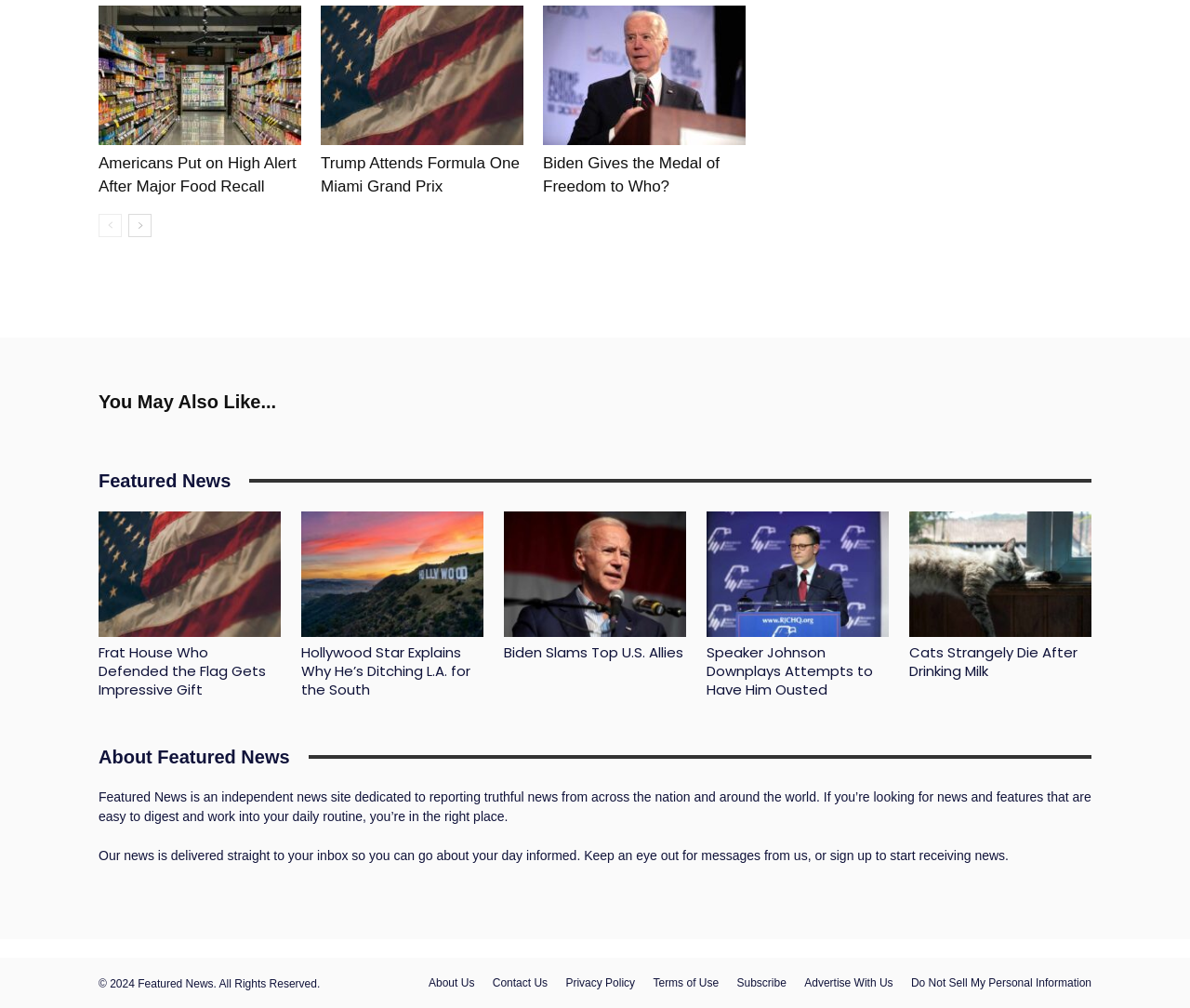Determine the bounding box coordinates for the UI element described. Format the coordinates as (top-left x, top-left y, bottom-right x, bottom-right y) and ensure all values are between 0 and 1. Element description: Biden Slams Top U.S. Allies

[0.423, 0.637, 0.574, 0.657]